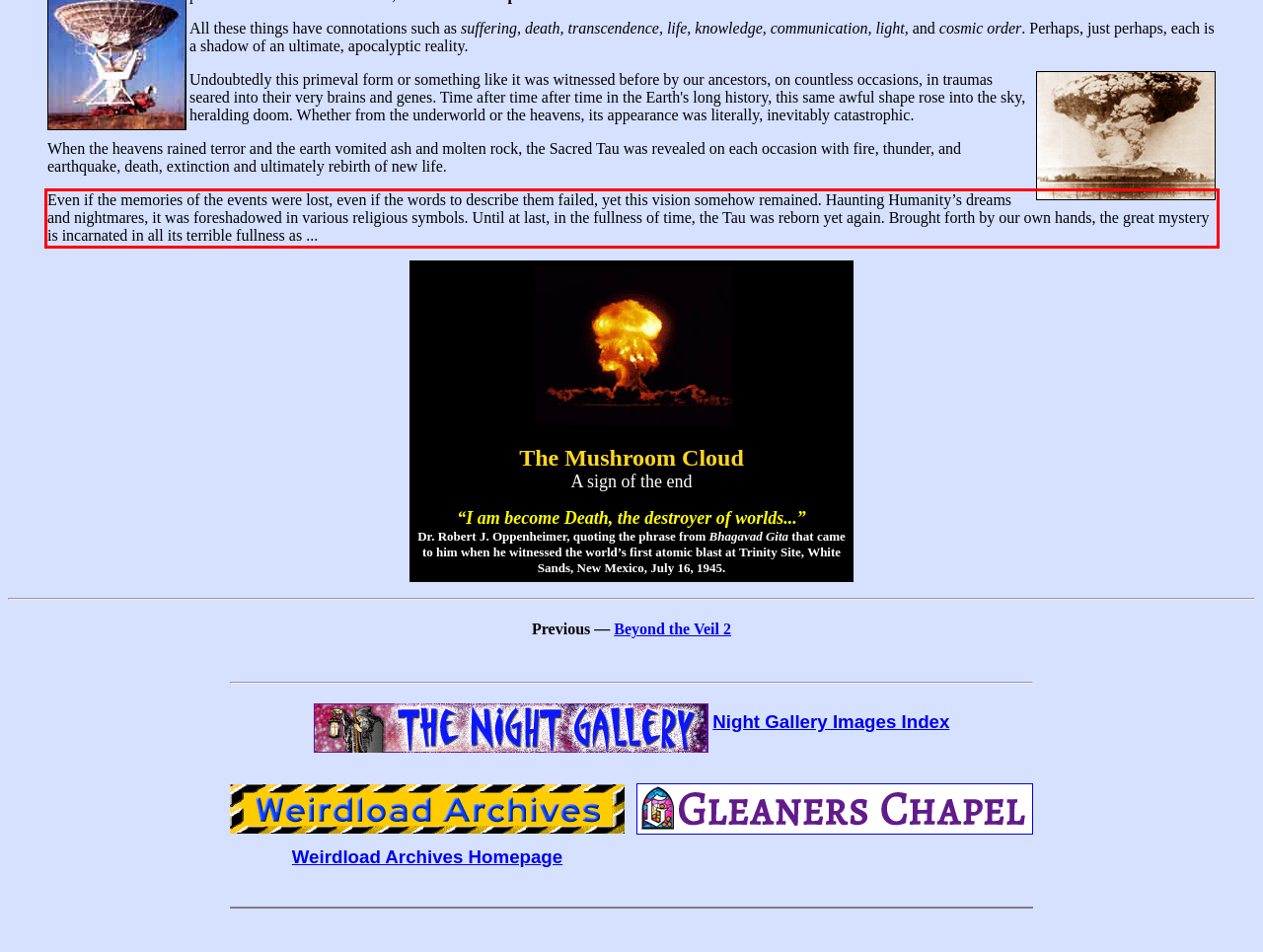Within the screenshot of a webpage, identify the red bounding box and perform OCR to capture the text content it contains.

Even if the memories of the events were lost, even if the words to describe them failed, yet this vision somehow remained. Haunting Humanity’s dreams and nightmares, it was foreshadowed in various religious symbols. Until at last, in the fullness of time, the Tau was reborn yet again. Brought forth by our own hands, the great mystery is incarnated in all its terrible fullness as ...